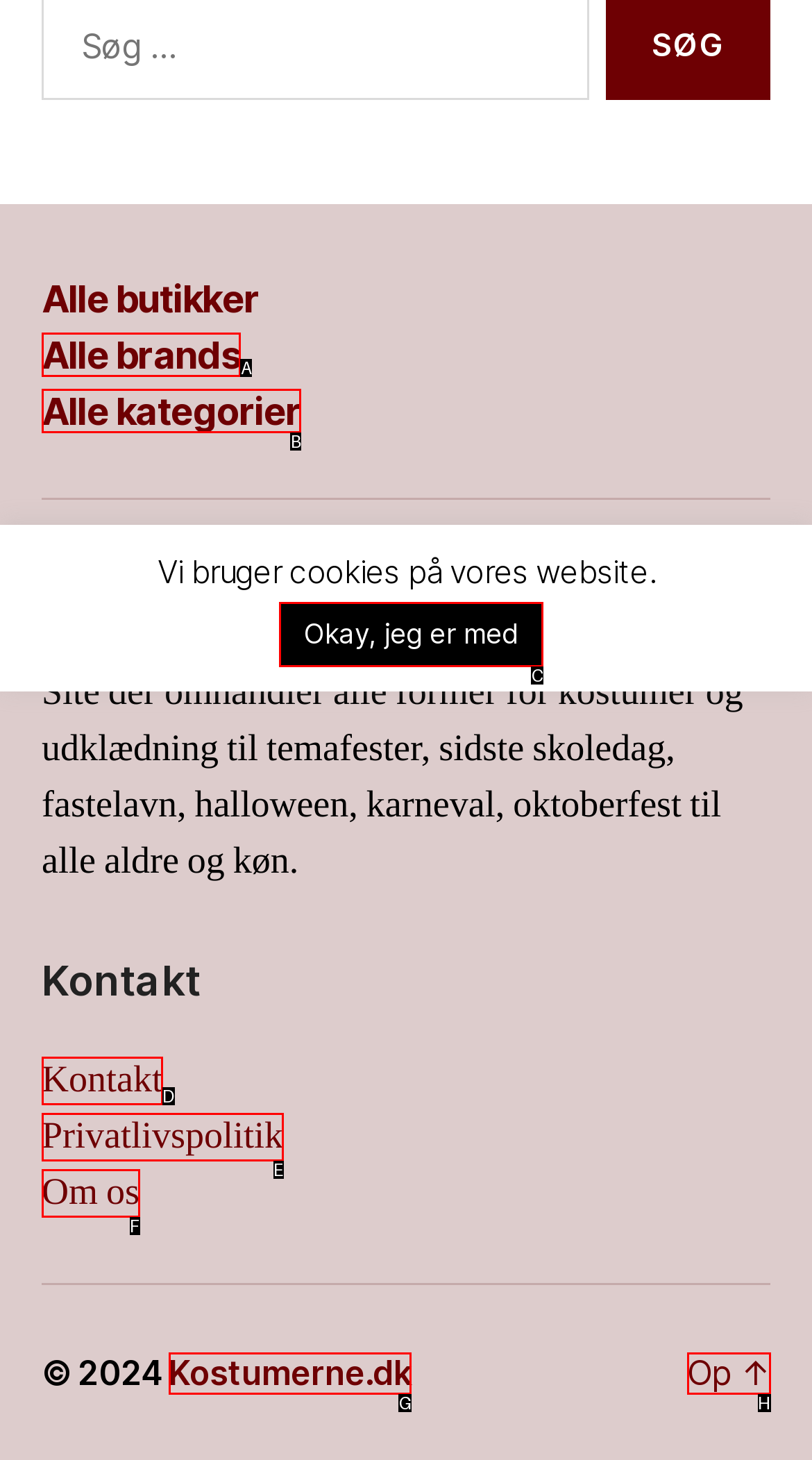Using the provided description: Kostumerne.dk, select the HTML element that corresponds to it. Indicate your choice with the option's letter.

G